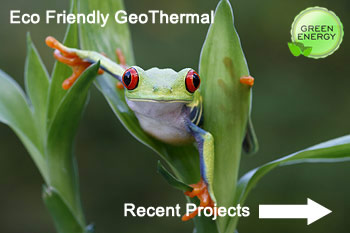Explain the image in a detailed way.

The image features a vibrant green tree frog perched on a leafy branch, symbolizing eco-friendliness and sustainability. The frog, with its striking red eyes and bright green body, is surrounded by lush green leaves, highlighting the natural environment. Superimposed on the image are the words “Eco Friendly GeoThermal,” emphasizing a commitment to environmentally responsible energy solutions, particularly geothermal heating and cooling systems. To the right, the phrase “Recent Projects” is accompanied by an arrow, inviting viewers to explore the company's recent initiatives or installations. Additionally, a circular icon in the top right corner designates "GREEN ENERGY," reinforcing the focus on renewable energy sources. This imagery effectively conveys the message of energy efficiency and ecological responsibility in modern home and heating solutions.